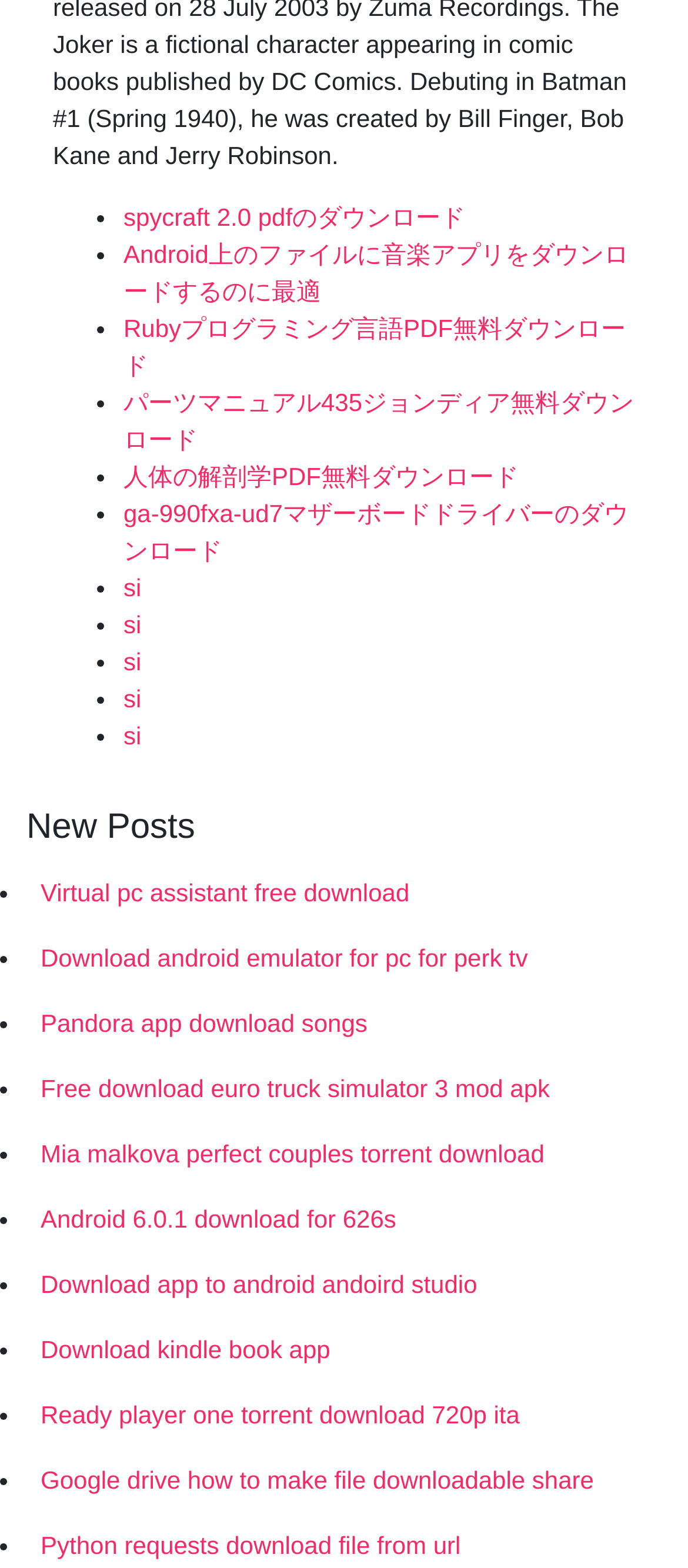Find the bounding box coordinates of the element to click in order to complete the given instruction: "Download kindle book app."

[0.038, 0.84, 0.962, 0.882]